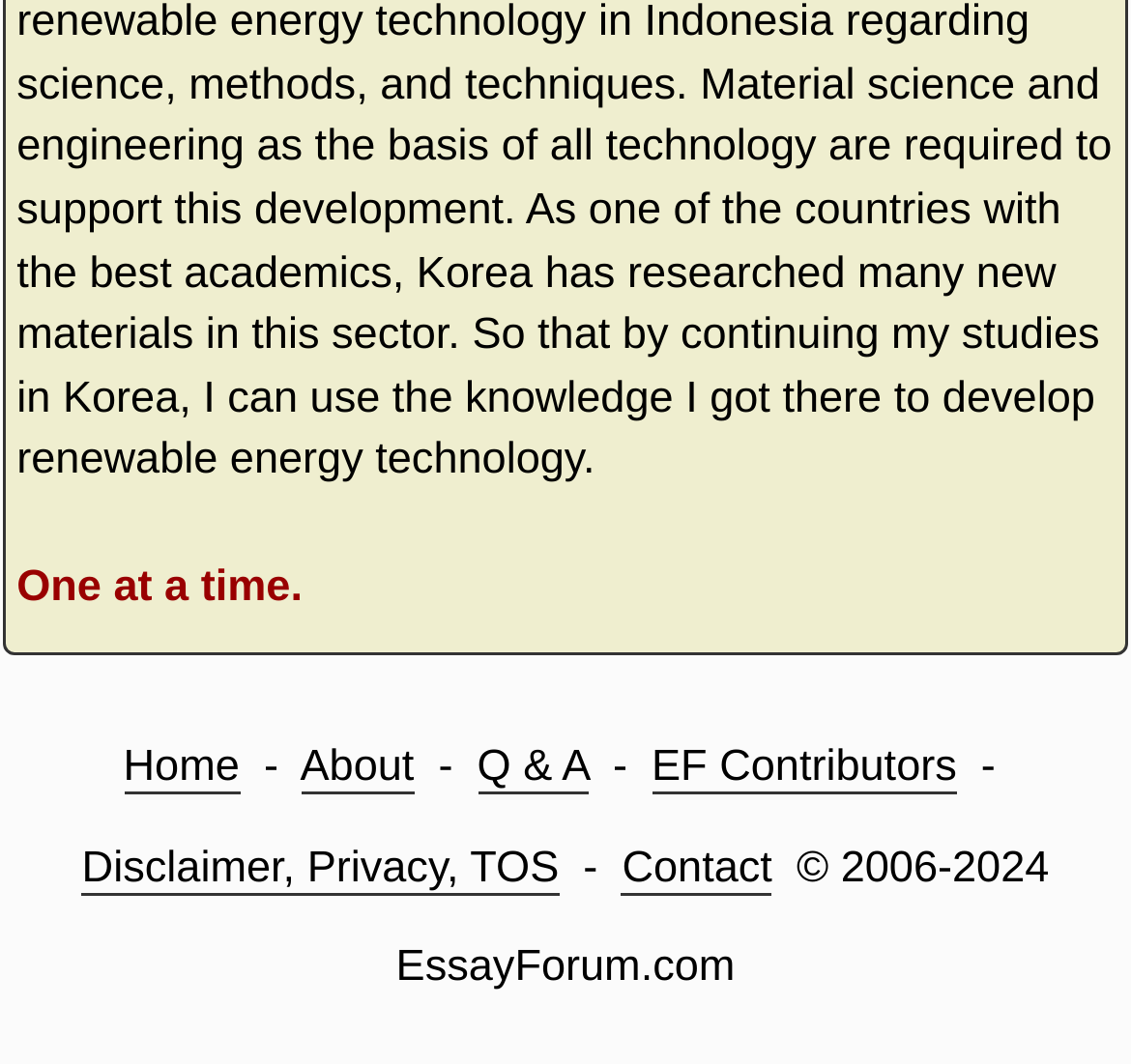Answer the following query with a single word or phrase:
What is the name of the website?

EssayForum.com